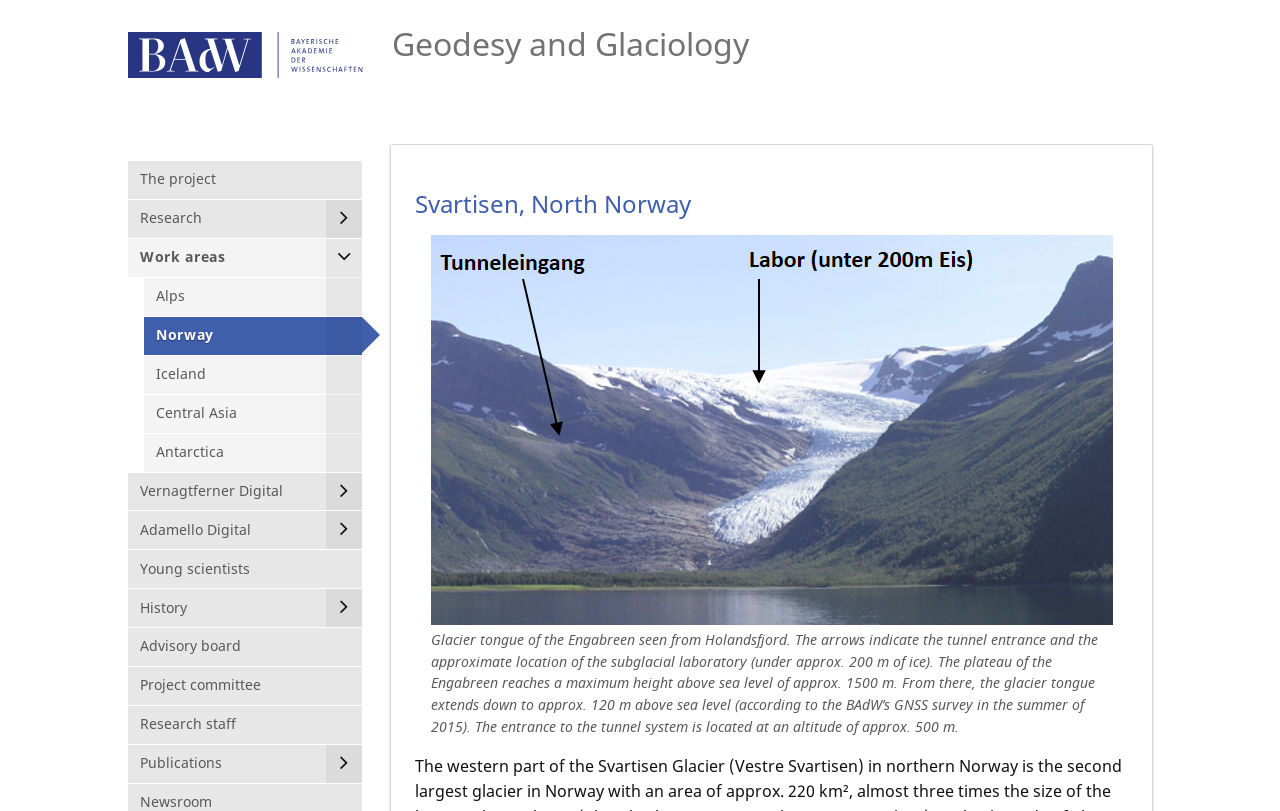Can you pinpoint the bounding box coordinates for the clickable element required for this instruction: "Explore research areas in Alps"? The coordinates should be four float numbers between 0 and 1, i.e., [left, top, right, bottom].

[0.112, 0.343, 0.283, 0.389]